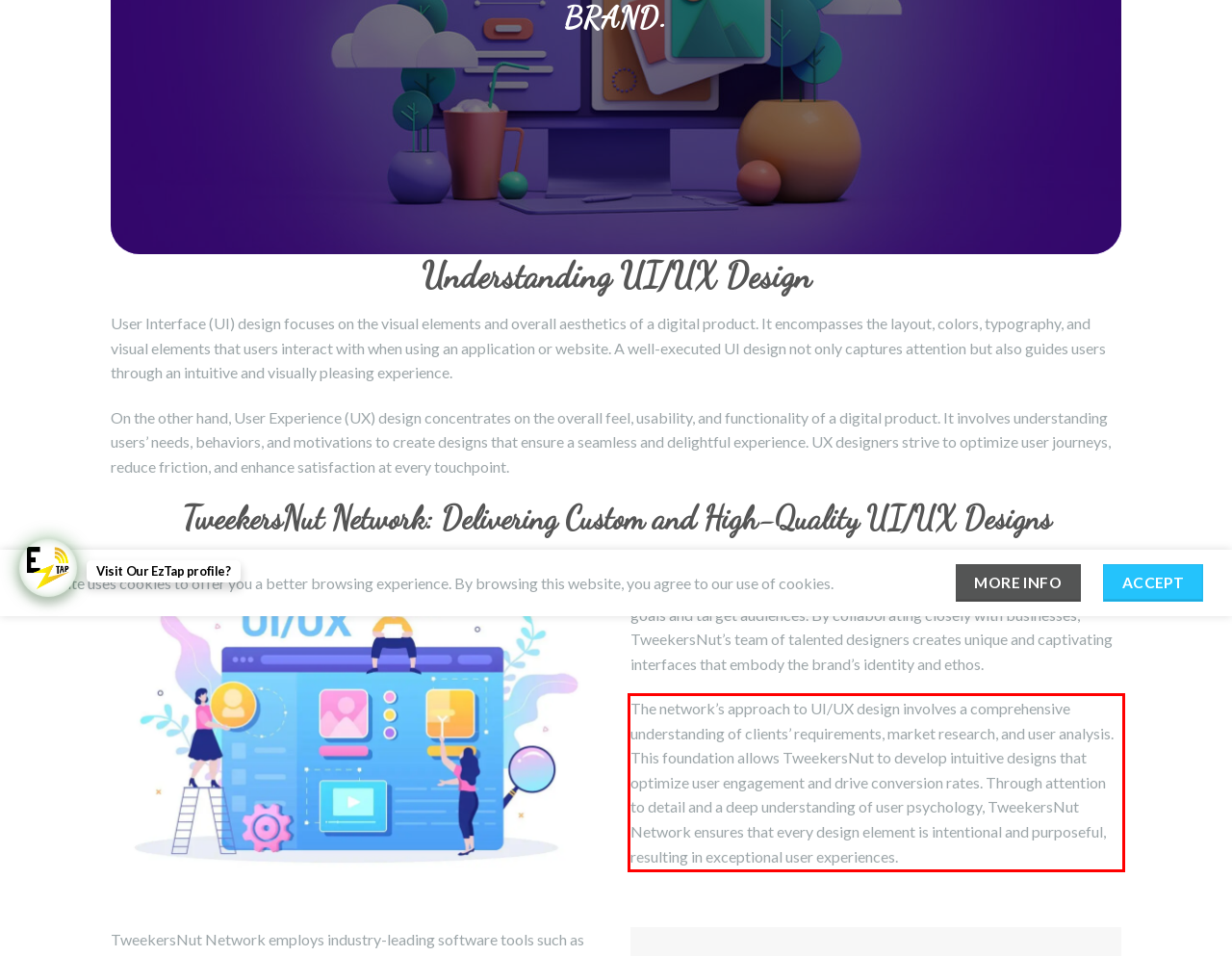You are looking at a screenshot of a webpage with a red rectangle bounding box. Use OCR to identify and extract the text content found inside this red bounding box.

The network’s approach to UI/UX design involves a comprehensive understanding of clients’ requirements, market research, and user analysis. This foundation allows TweekersNut to develop intuitive designs that optimize user engagement and drive conversion rates. Through attention to detail and a deep understanding of user psychology, TweekersNut Network ensures that every design element is intentional and purposeful, resulting in exceptional user experiences.